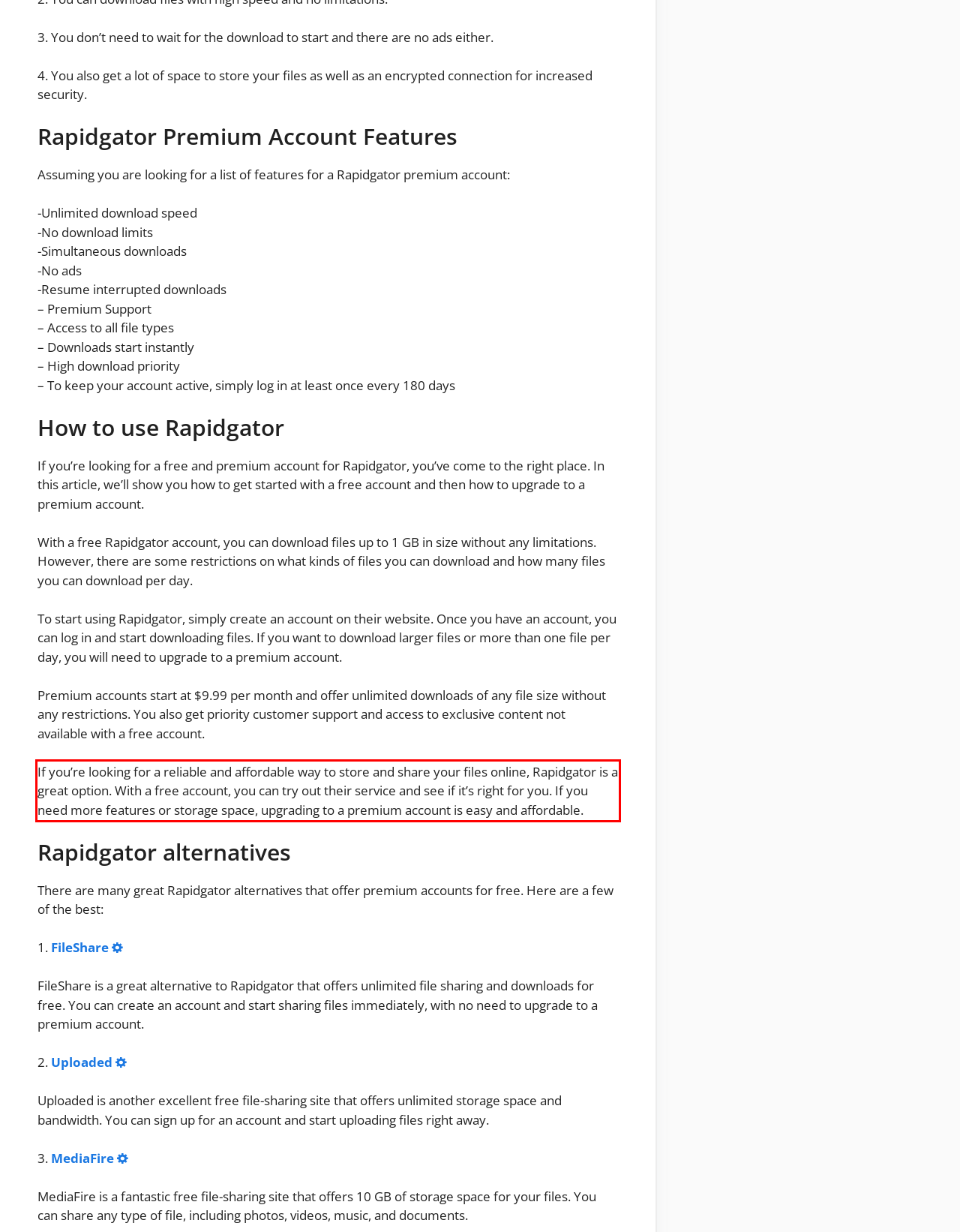Analyze the screenshot of the webpage that features a red bounding box and recognize the text content enclosed within this red bounding box.

If you’re looking for a reliable and affordable way to store and share your files online, Rapidgator is a great option. With a free account, you can try out their service and see if it’s right for you. If you need more features or storage space, upgrading to a premium account is easy and affordable.